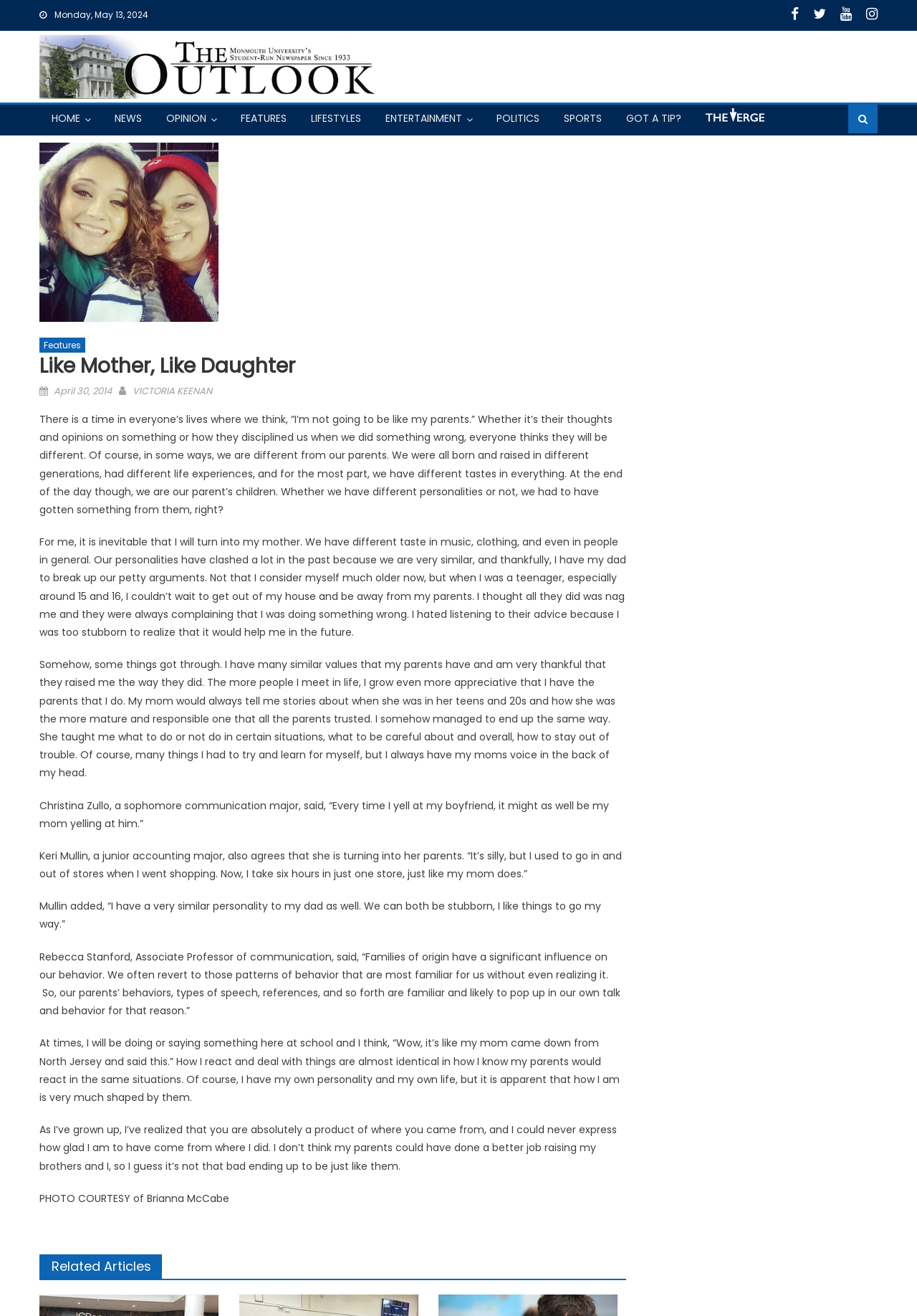Determine the bounding box coordinates for the area that needs to be clicked to fulfill this task: "Click the link to 'NEWS'". The coordinates must be given as four float numbers between 0 and 1, i.e., [left, top, right, bottom].

[0.113, 0.079, 0.166, 0.1]